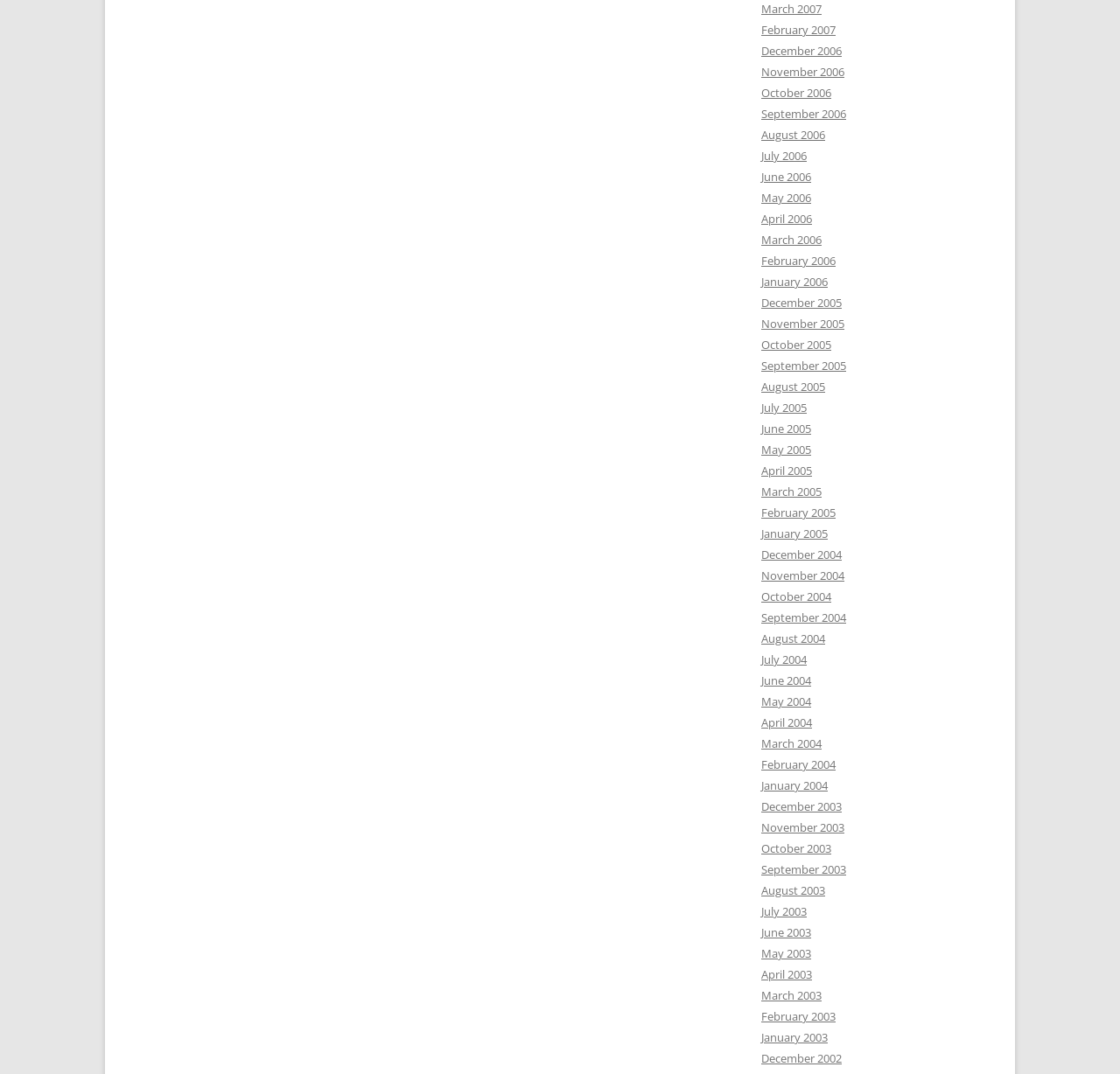Using the elements shown in the image, answer the question comprehensively: How many months are listed in 2005?

I counted the number of links with '2005' in their text and found that there are 12 months listed in 2005, from January 2005 to December 2005.